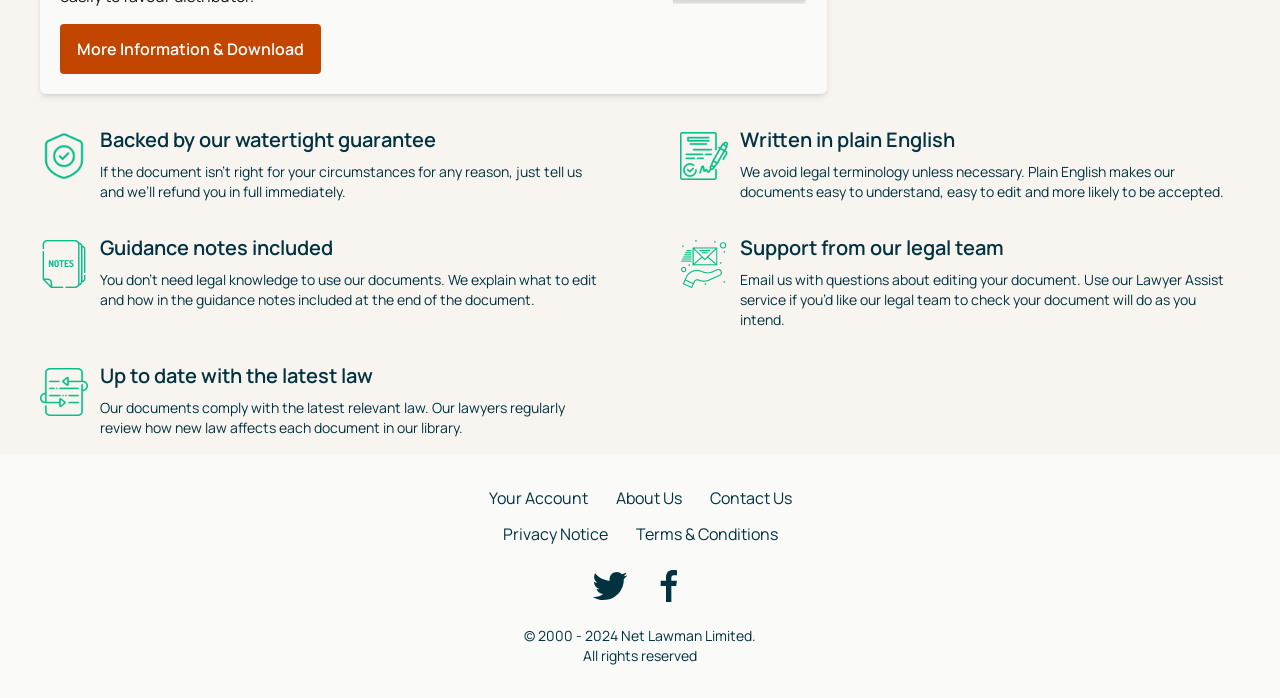What is the guarantee offered by the website?
Answer the question with a thorough and detailed explanation.

The website offers a watertight guarantee, which means that if the document isn't right for the user's circumstances, they can get a full refund immediately. This guarantee is mentioned in the StaticText element with ID 245.